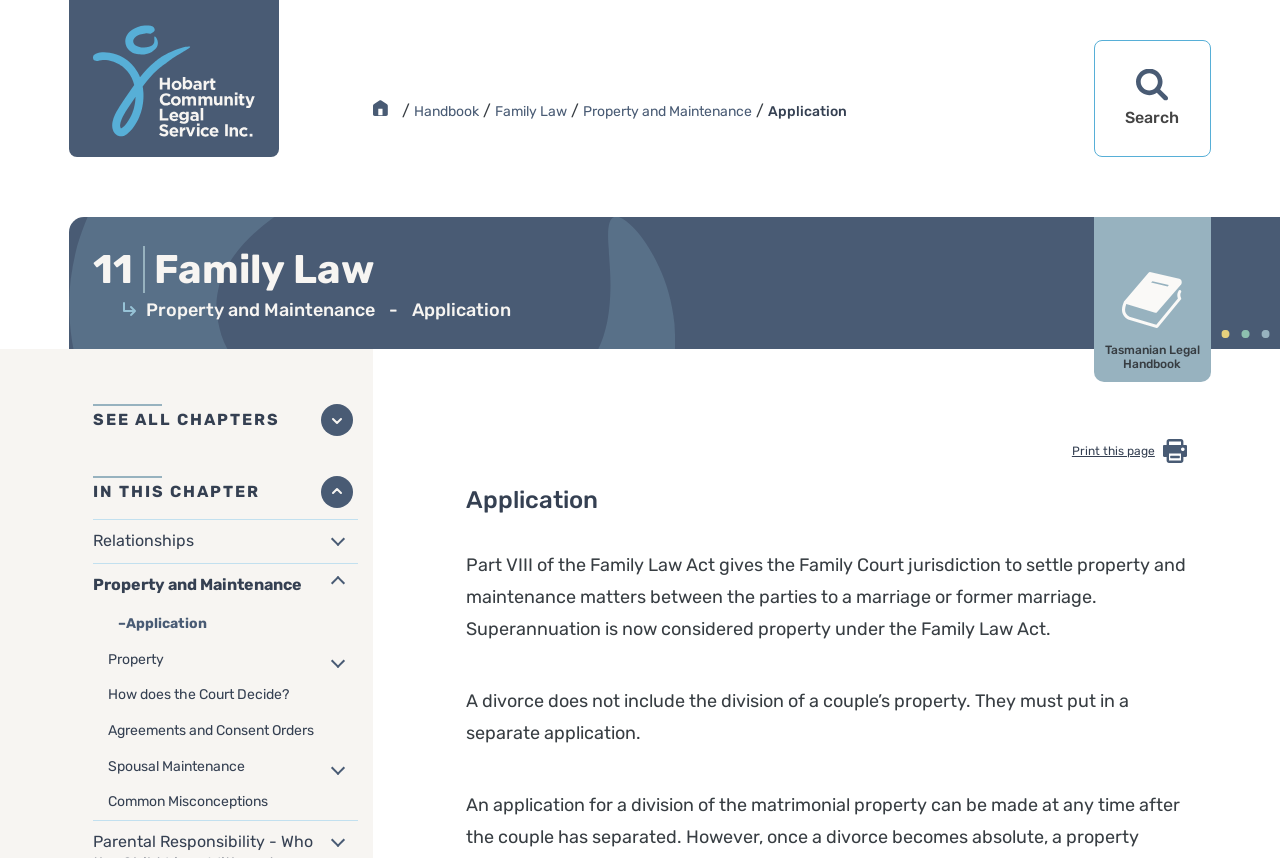Given the webpage screenshot, identify the bounding box of the UI element that matches this description: "Common Misconceptions".

[0.084, 0.914, 0.279, 0.955]